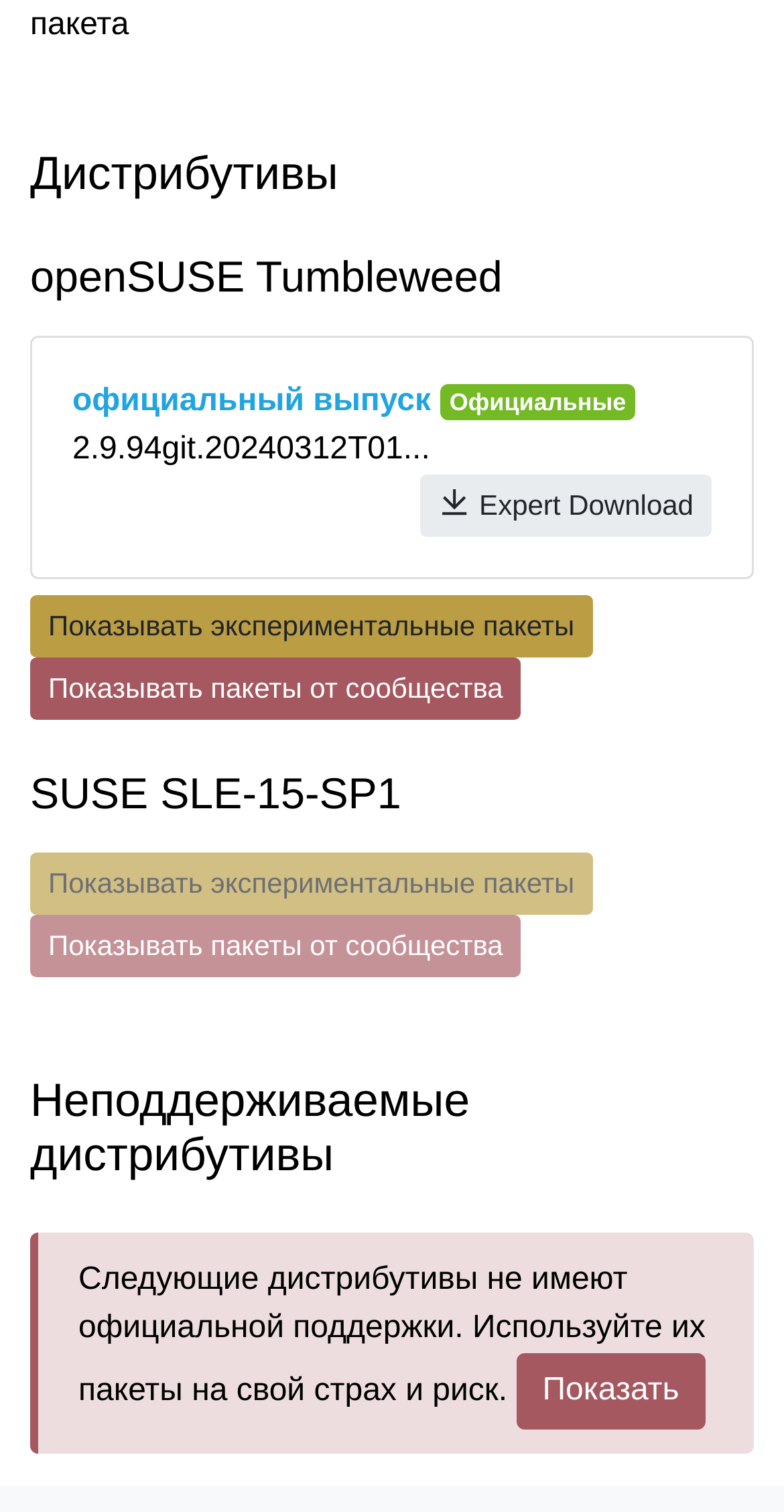How many headings are on this webpage? Refer to the image and provide a one-word or short phrase answer.

4